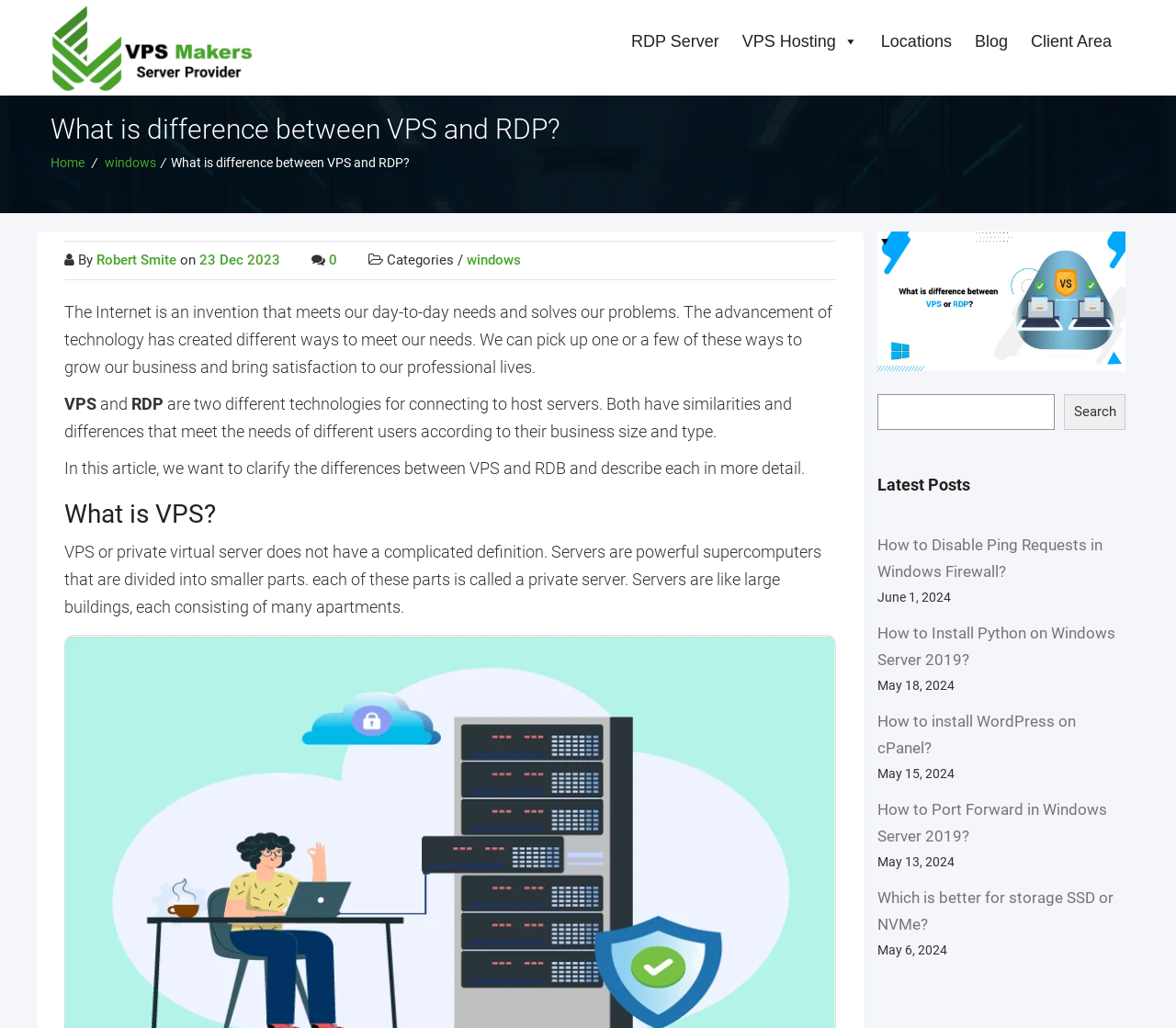Identify the bounding box coordinates of the region that should be clicked to execute the following instruction: "Search for something".

[0.746, 0.383, 0.957, 0.419]